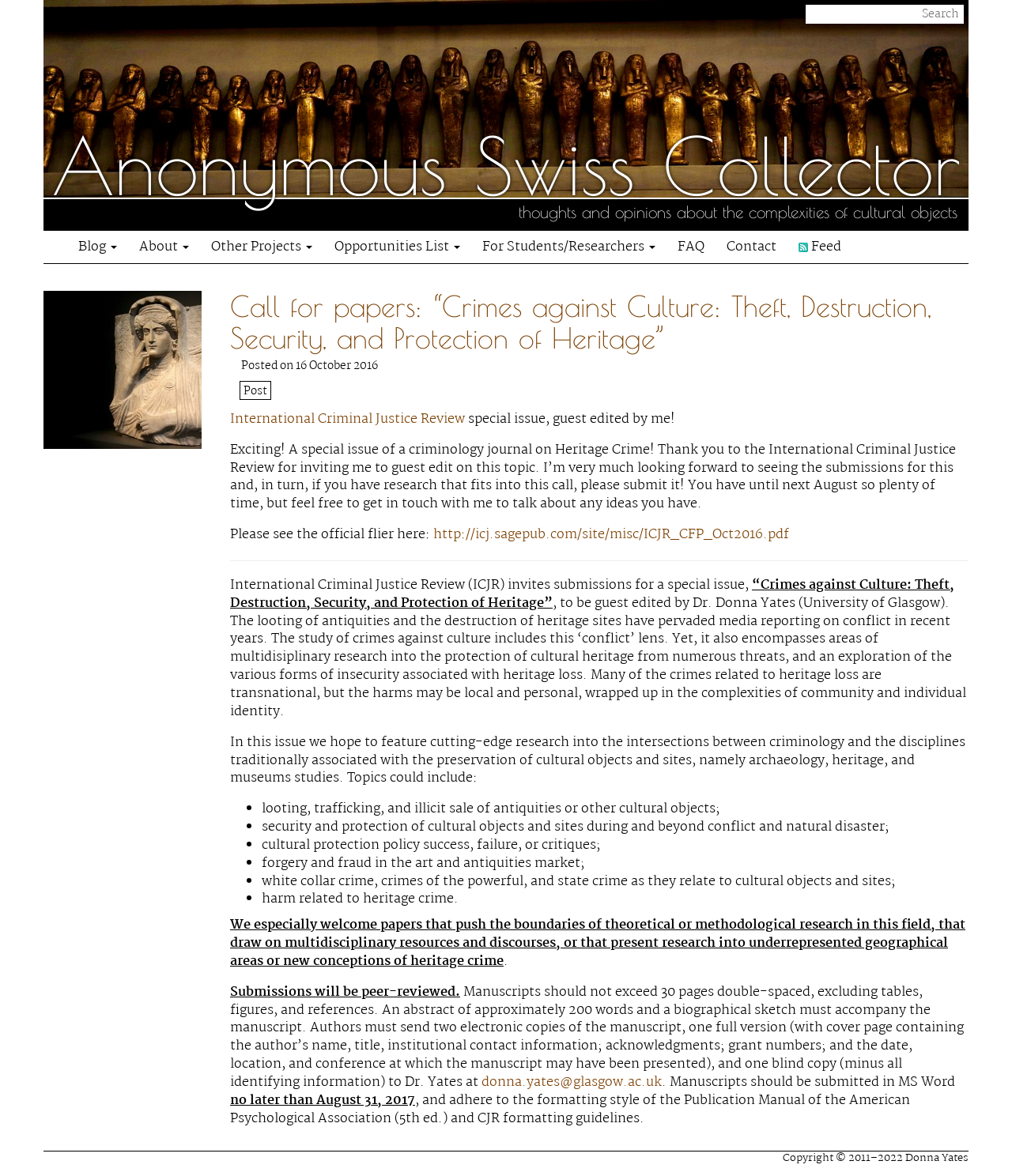Locate the bounding box coordinates of the element you need to click to accomplish the task described by this instruction: "Submit a manuscript".

[0.476, 0.911, 0.654, 0.929]